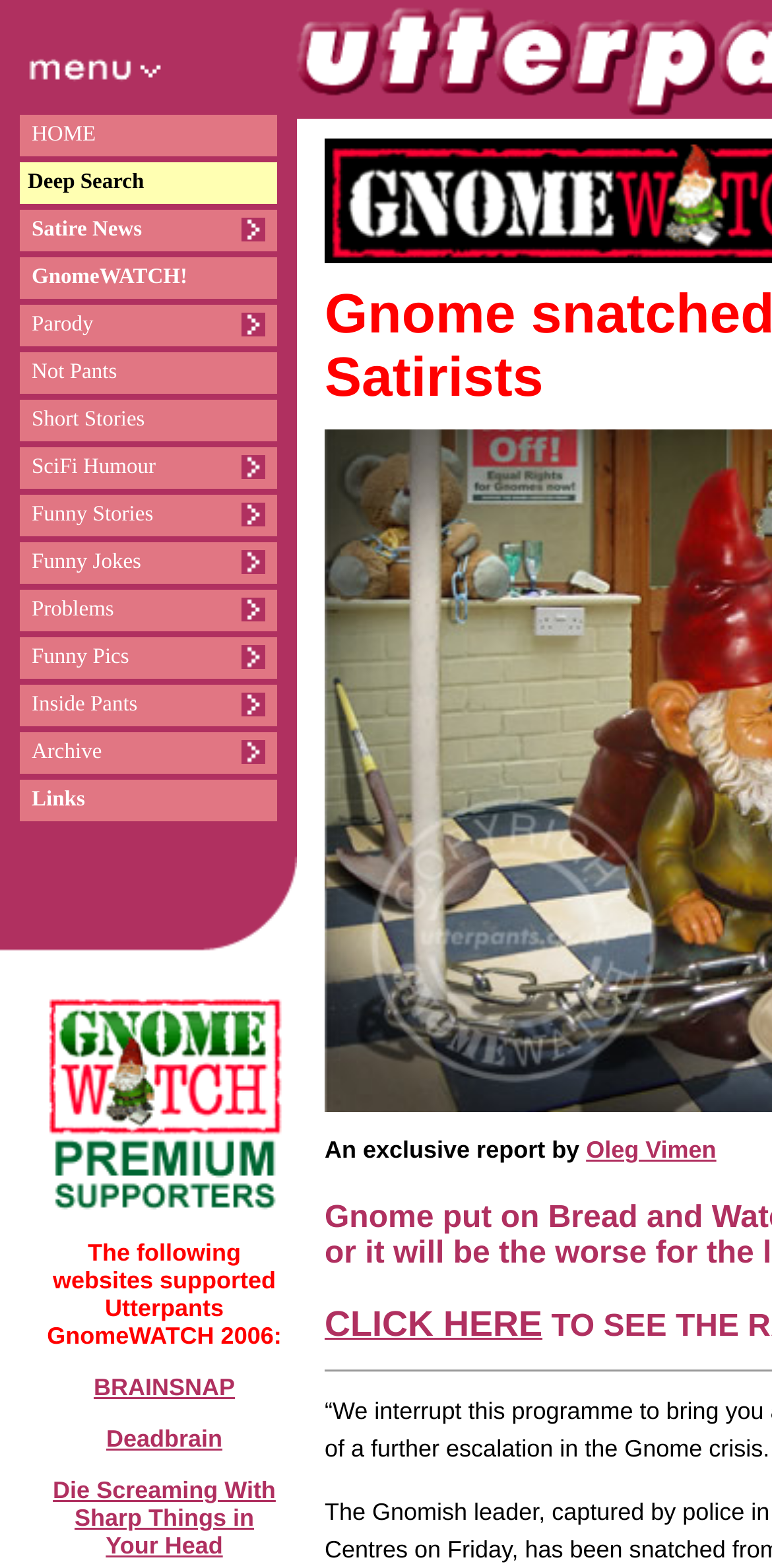Please mark the bounding box coordinates of the area that should be clicked to carry out the instruction: "Visit Shantanu's profile".

None